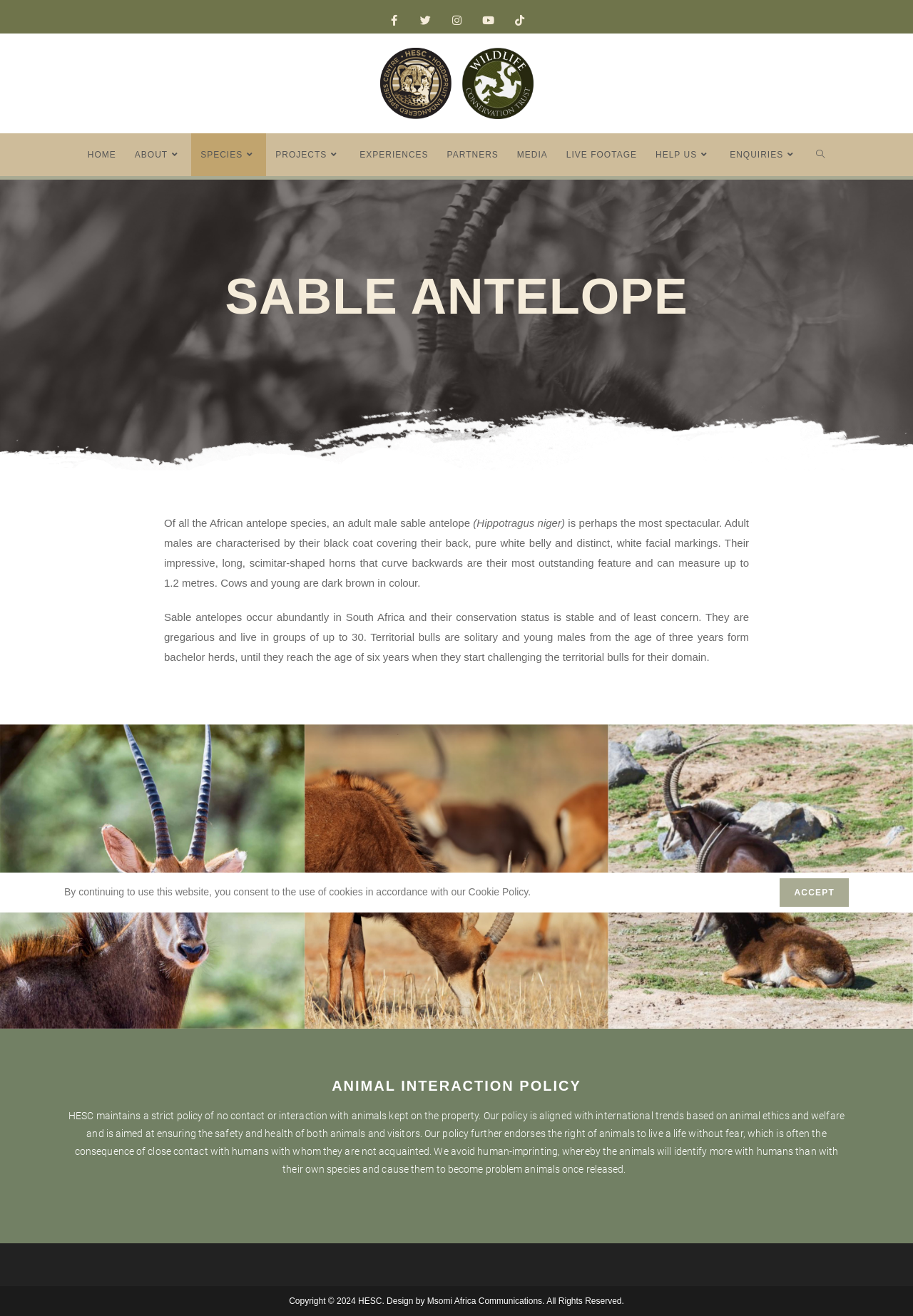What is the purpose of the animal interaction policy?
Using the screenshot, give a one-word or short phrase answer.

To ensure animal welfare